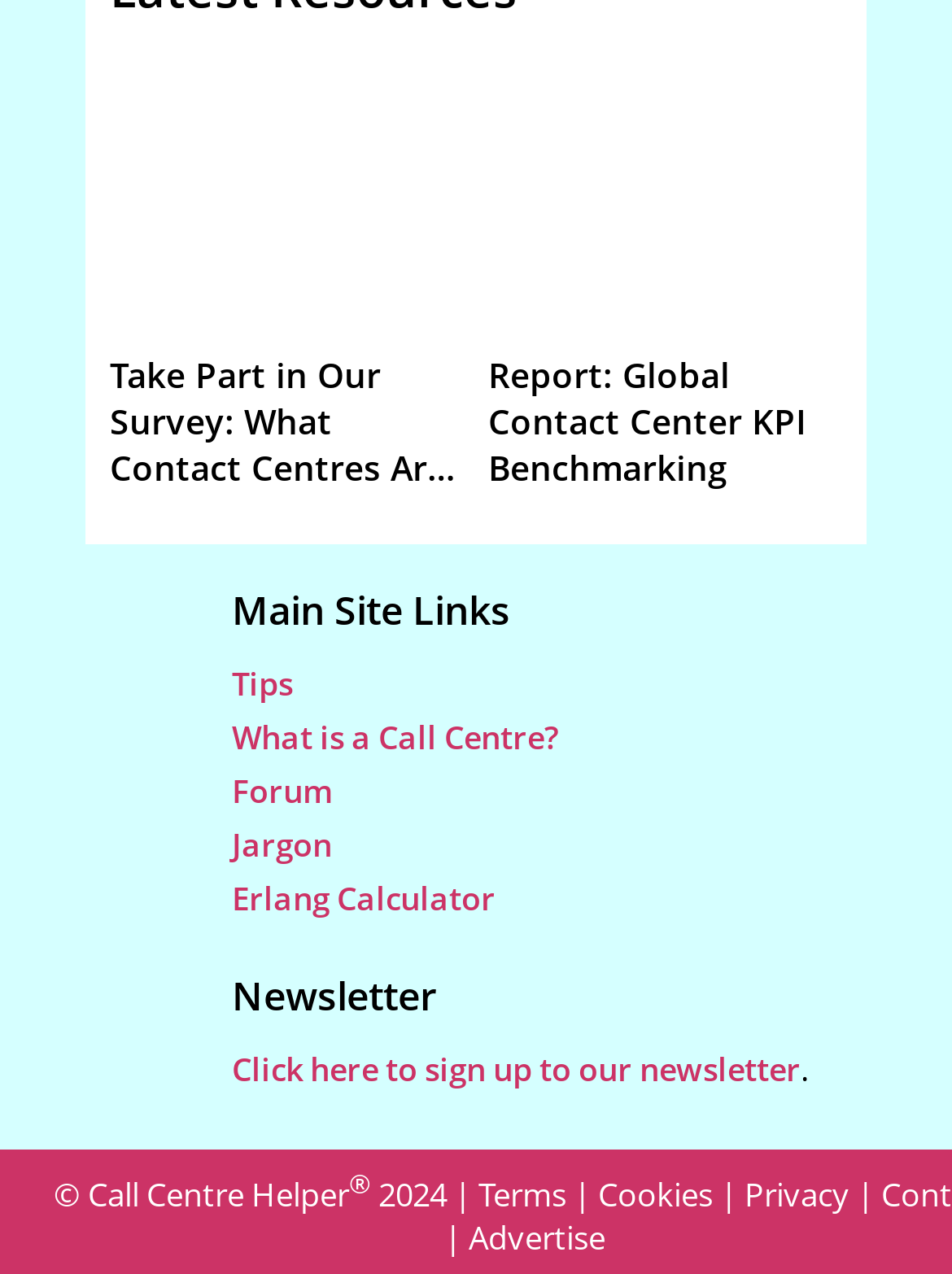Please identify the bounding box coordinates of the clickable area that will allow you to execute the instruction: "Take part in the survey".

[0.115, 0.233, 0.487, 0.275]